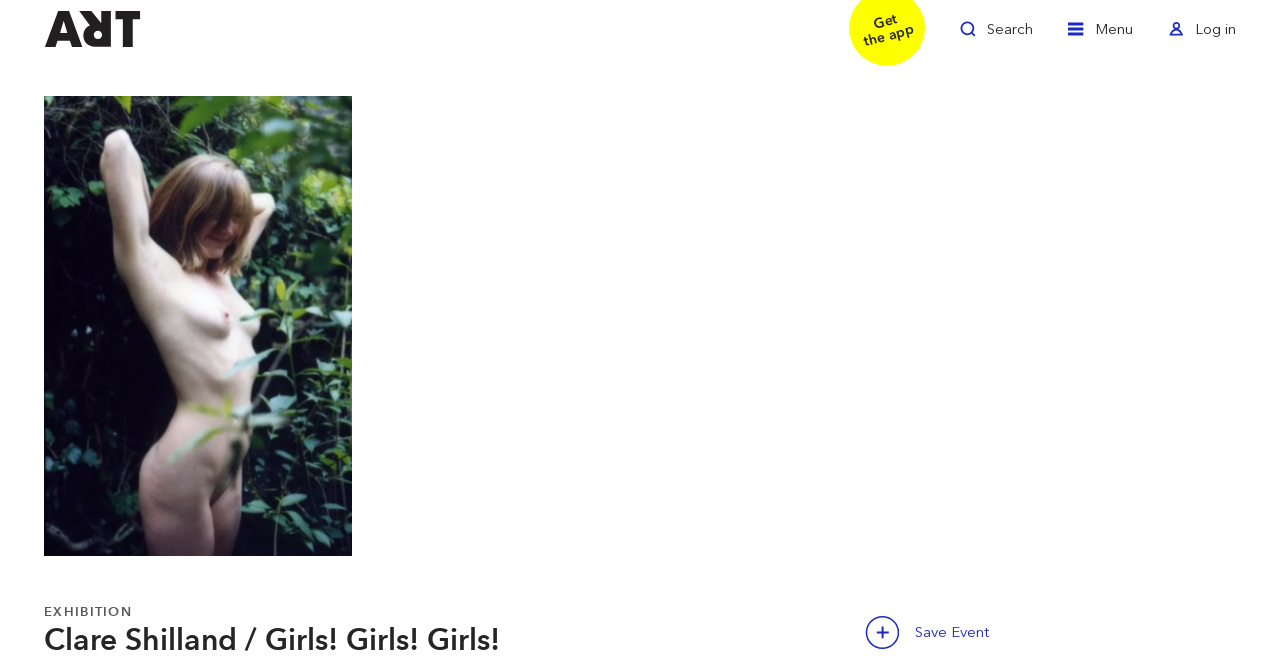Answer the question in one word or a short phrase:
What is the function of the 'Toggle Search' link?

To toggle search